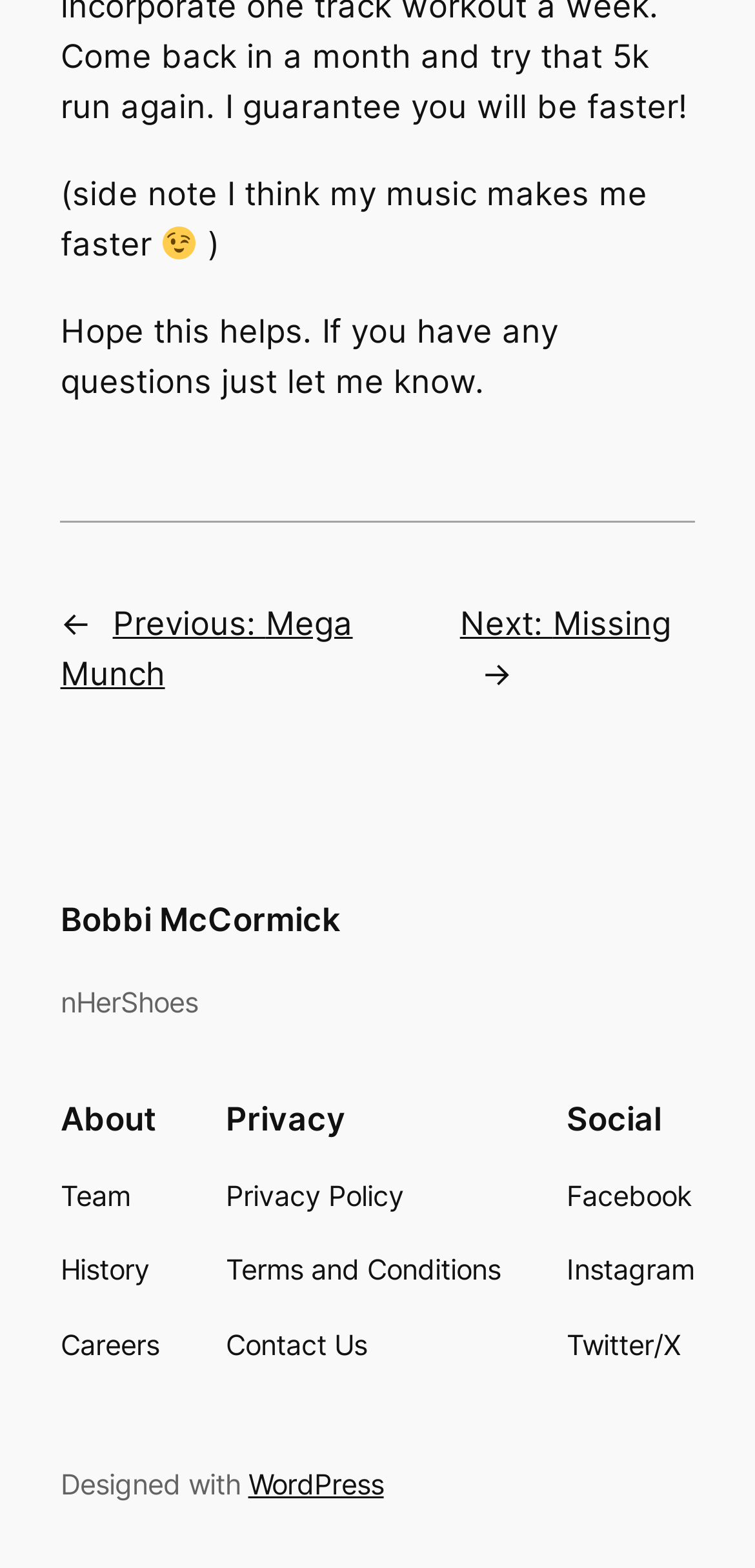Identify the bounding box coordinates for the element that needs to be clicked to fulfill this instruction: "Read the 'Privacy Policy'". Provide the coordinates in the format of four float numbers between 0 and 1: [left, top, right, bottom].

[0.299, 0.749, 0.535, 0.777]